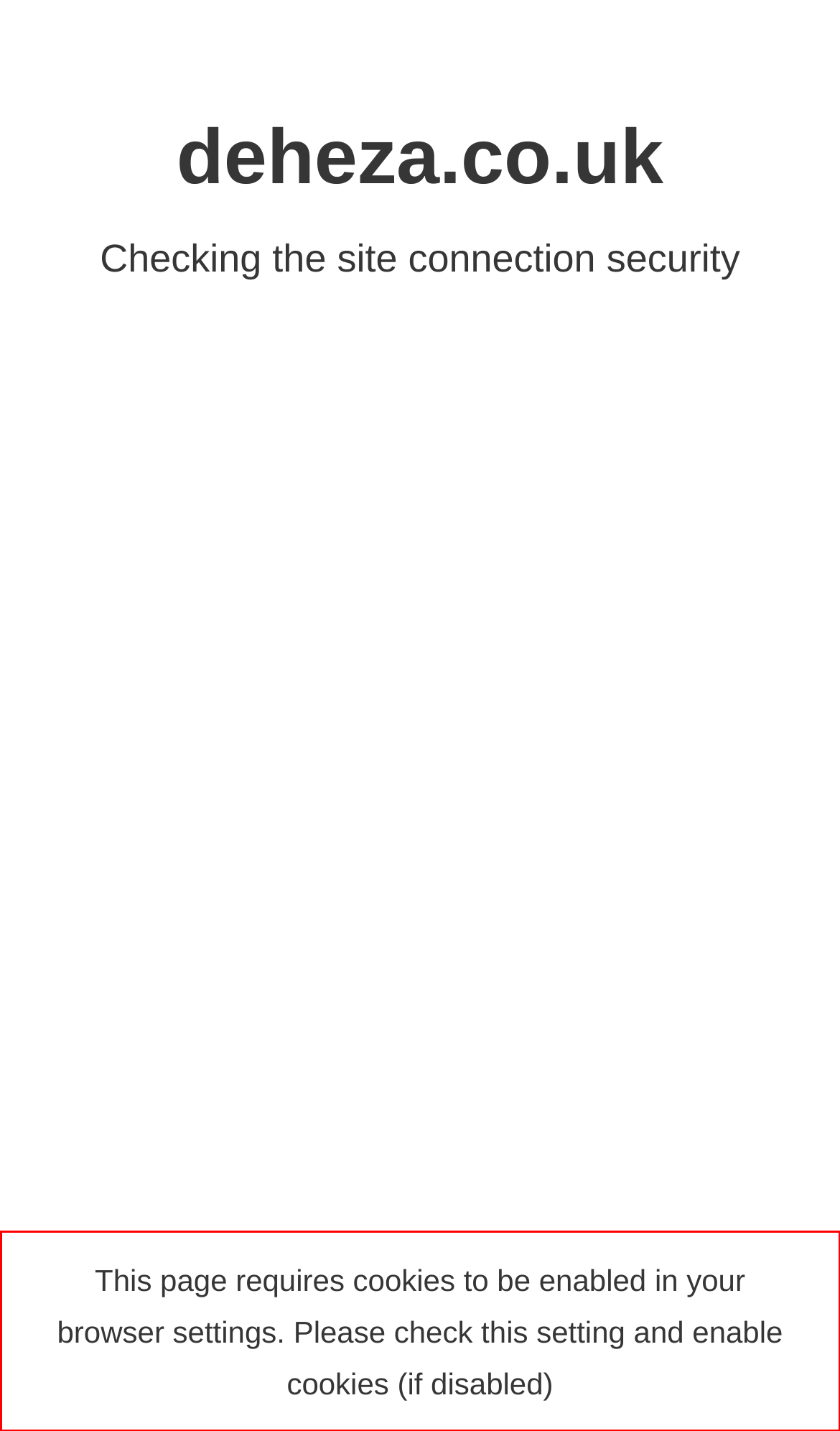Please perform OCR on the UI element surrounded by the red bounding box in the given webpage screenshot and extract its text content.

This page requires cookies to be enabled in your browser settings. Please check this setting and enable cookies (if disabled)